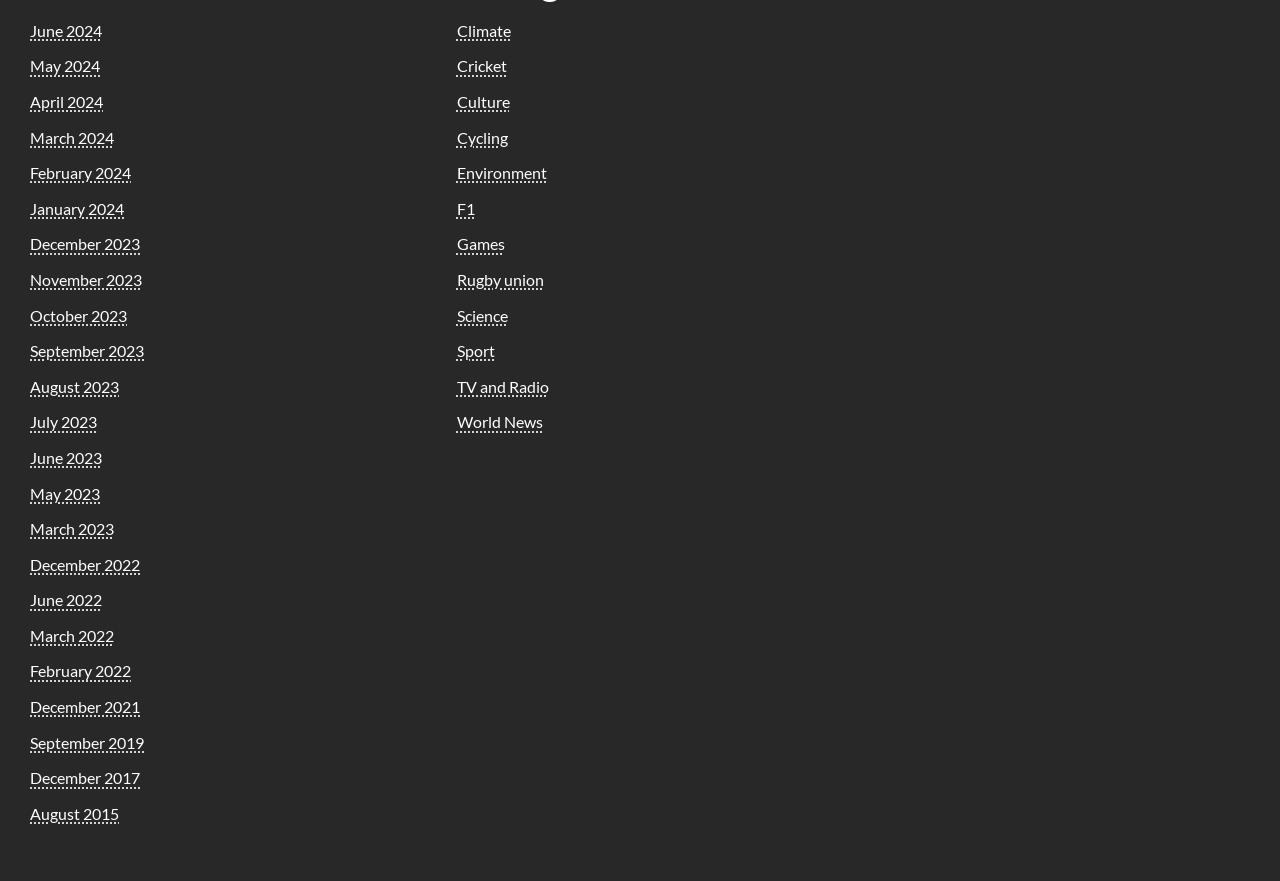Determine the bounding box coordinates of the section I need to click to execute the following instruction: "View dining room furniture". Provide the coordinates as four float numbers between 0 and 1, i.e., [left, top, right, bottom].

None